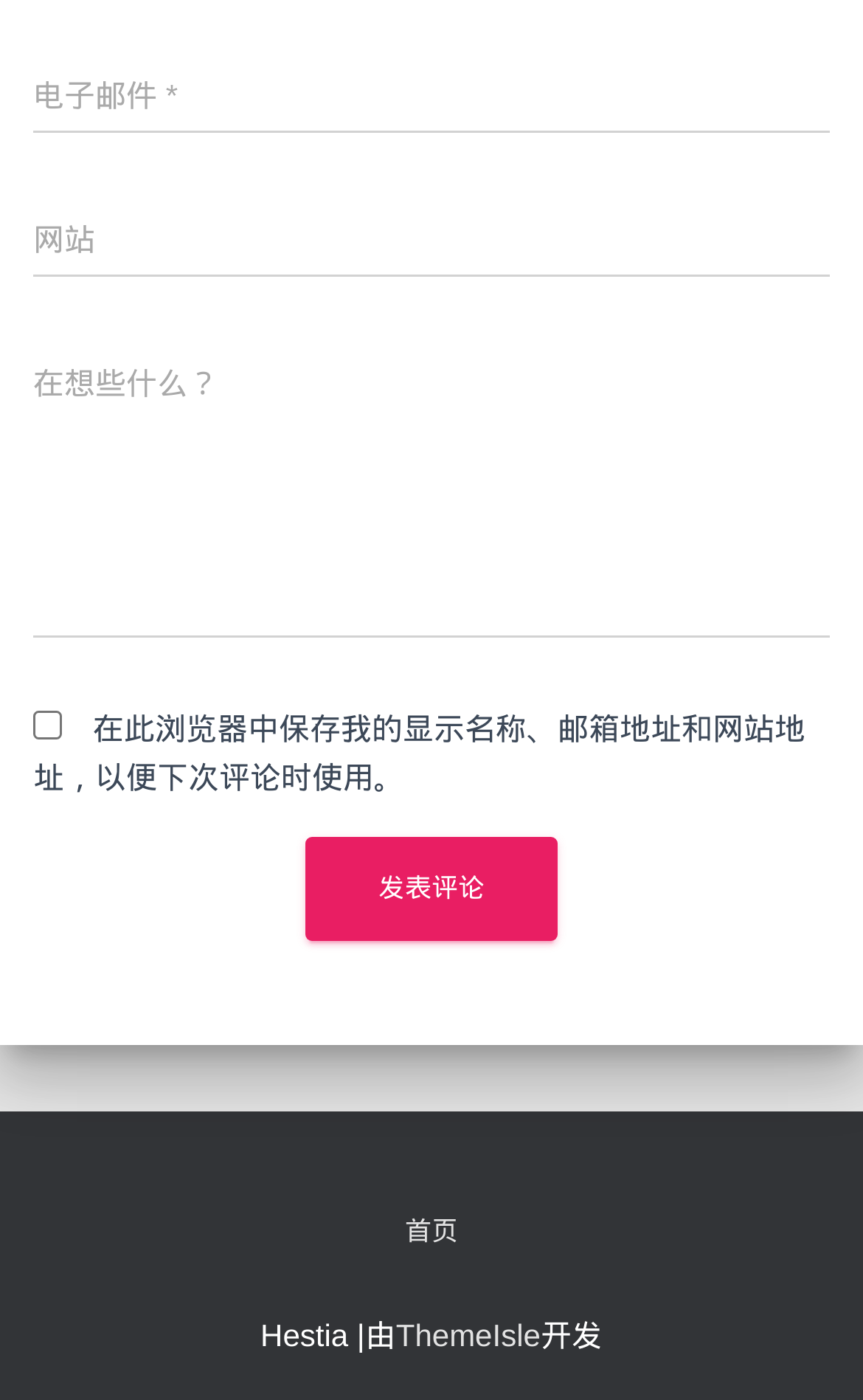What is the purpose of the first textbox?
We need a detailed and meticulous answer to the question.

The first textbox is labeled '电子邮件' which means 'email' in English, and it is required, so the purpose of this textbox is to enter an email address.